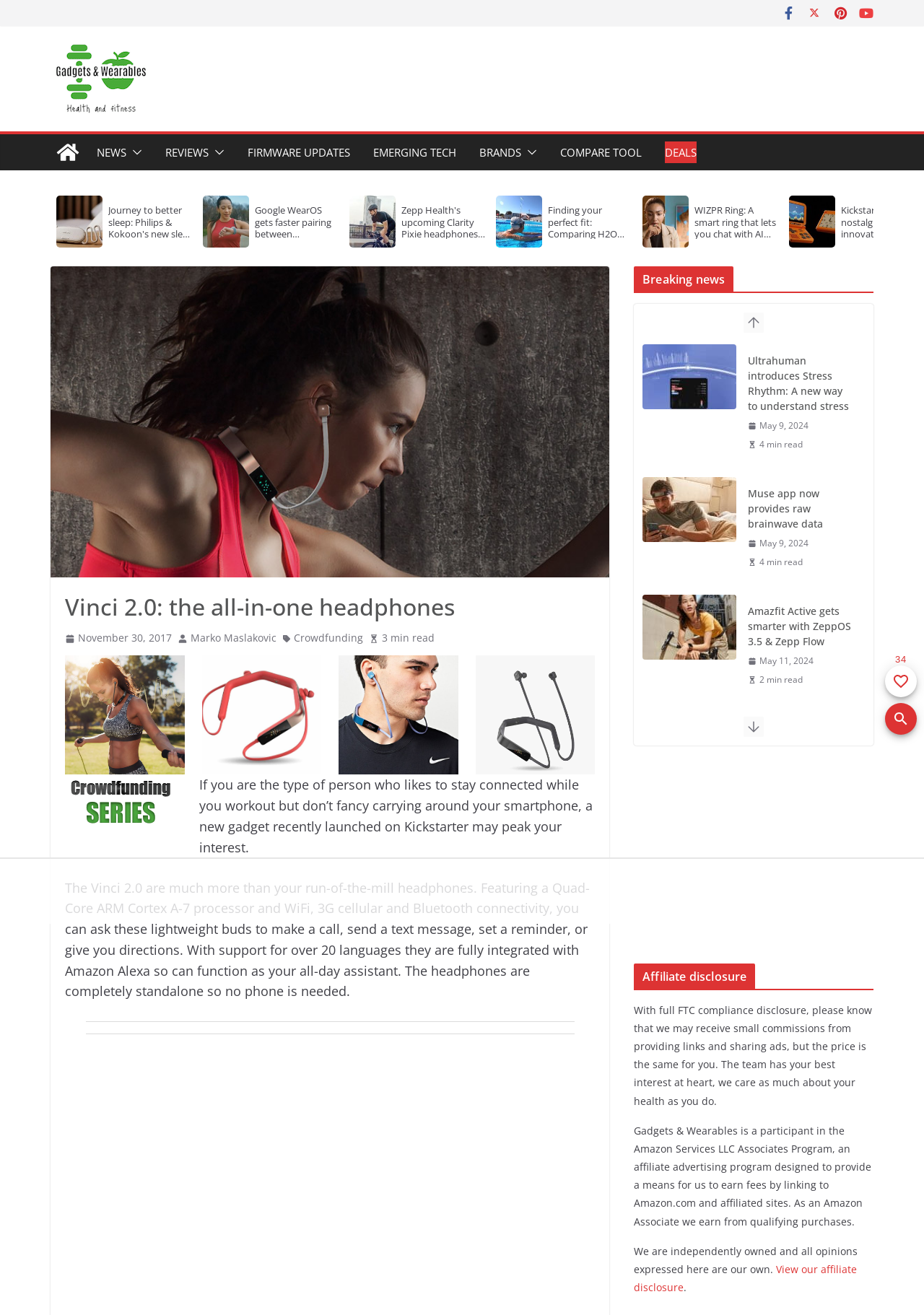Given the description of a UI element: "Firmware updates", identify the bounding box coordinates of the matching element in the webpage screenshot.

[0.268, 0.108, 0.379, 0.124]